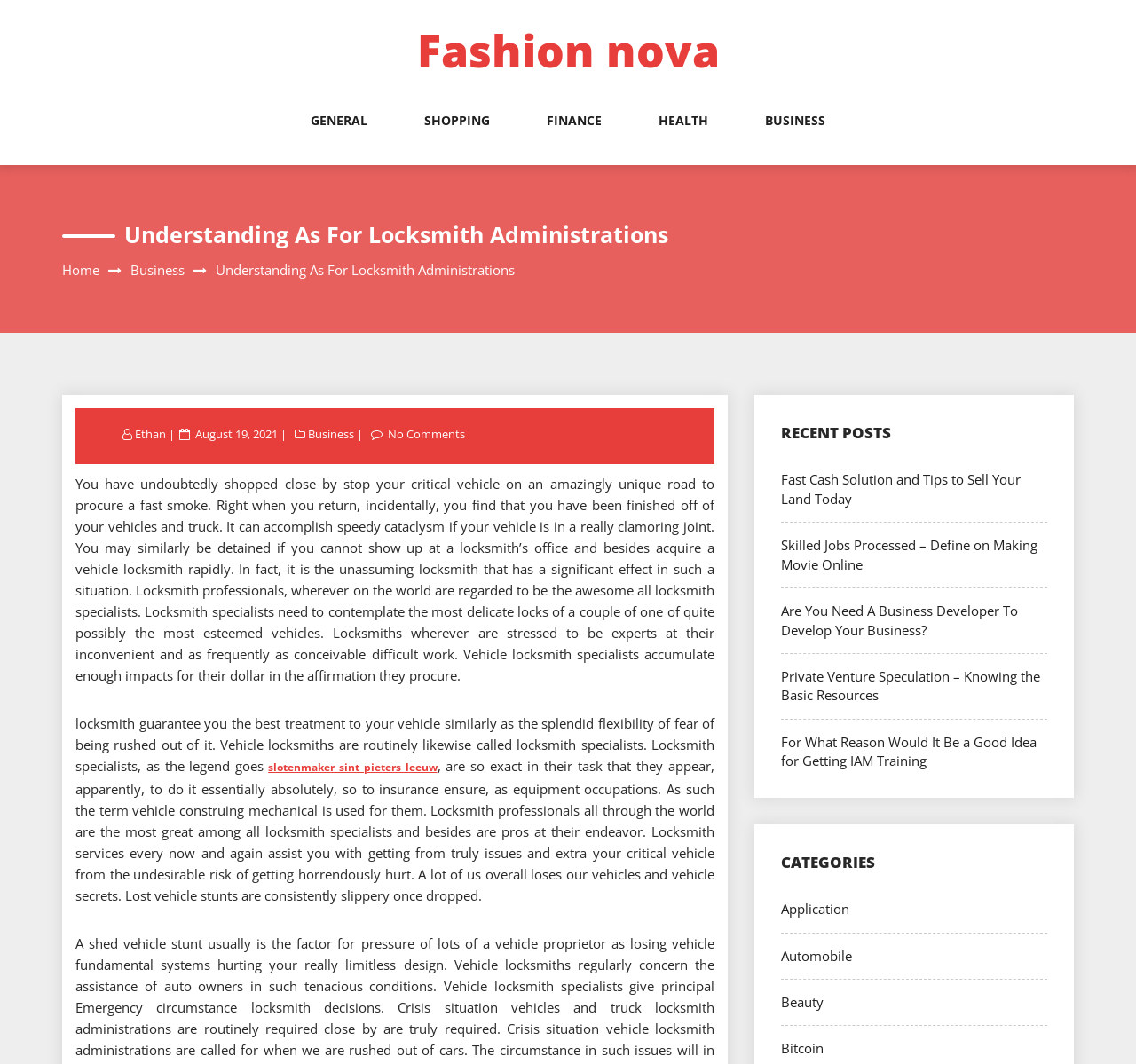Use a single word or phrase to answer the question:
What is the main topic of the post 'Understanding As For Locksmith Administrations'?

Locksmith services